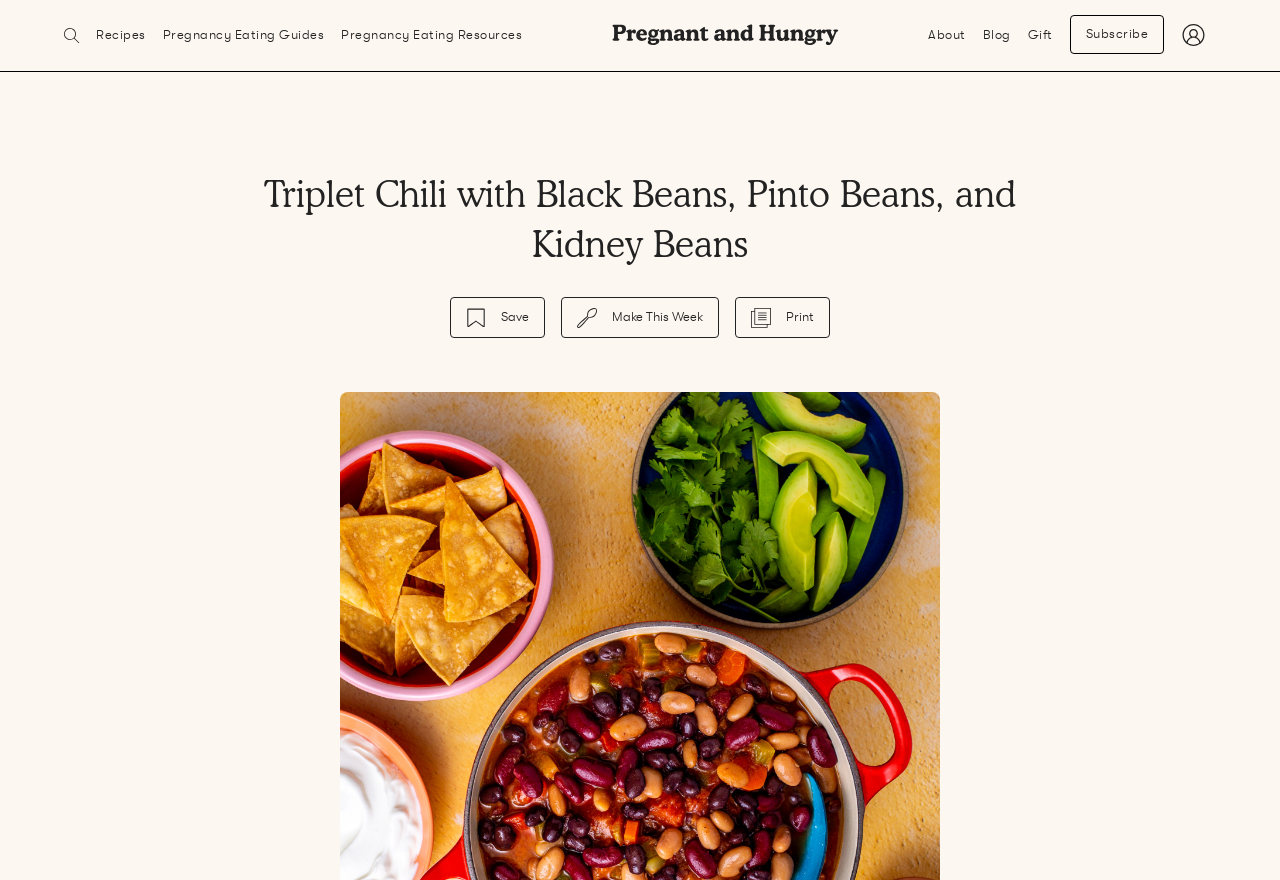What is the purpose of the button on the top right?
Relying on the image, give a concise answer in one word or a brief phrase.

Subscribe